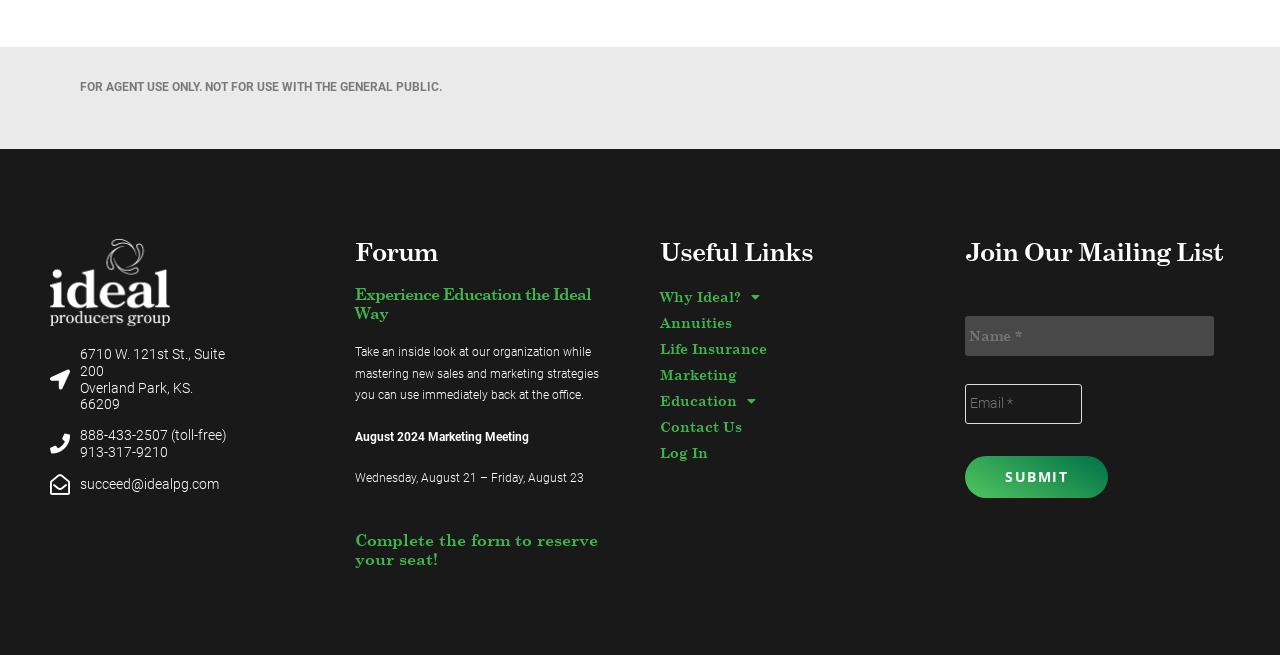Provide a brief response using a word or short phrase to this question:
What is the purpose of the 'Join Our Mailing List' section?

To submit name and email